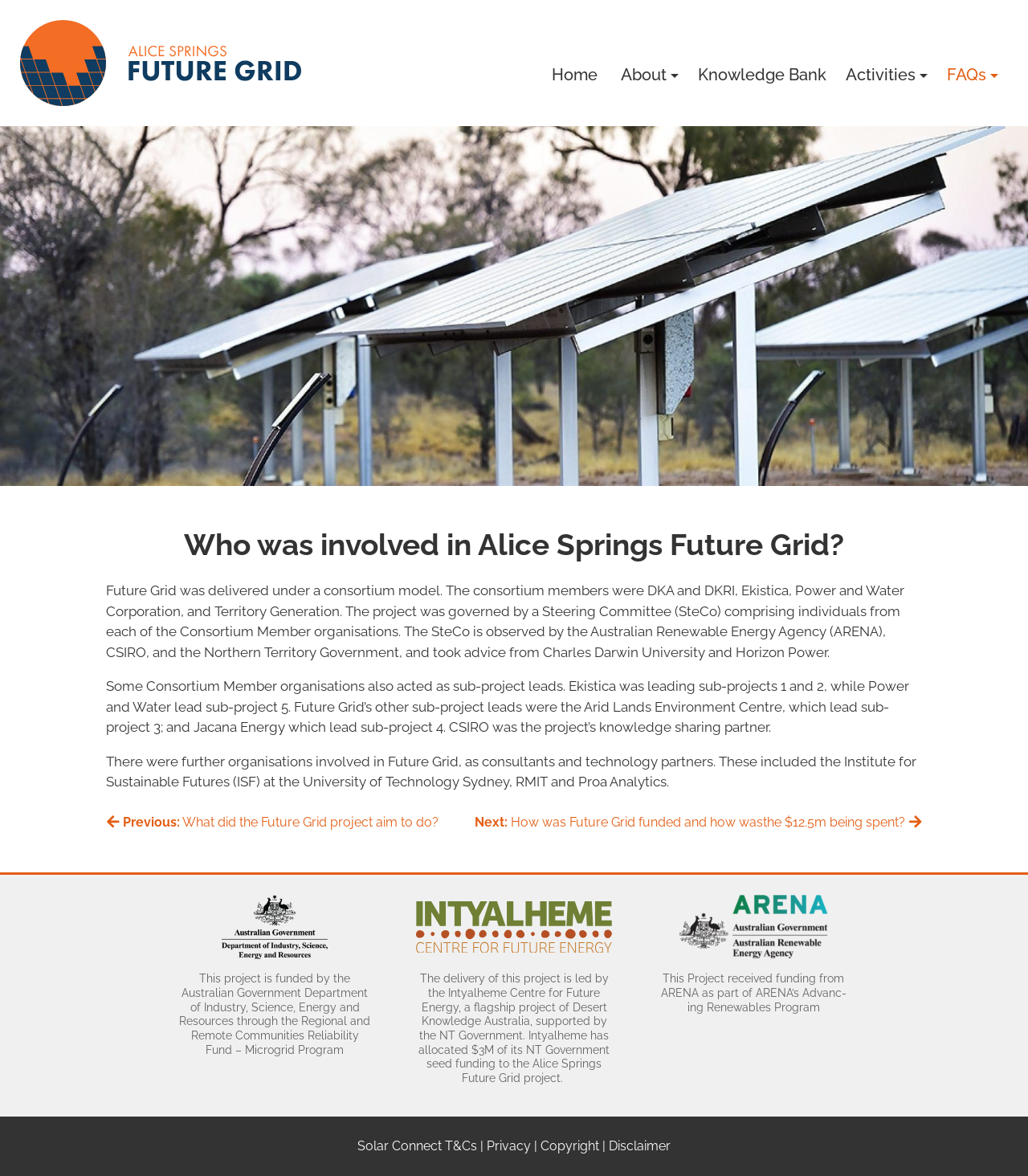Pinpoint the bounding box coordinates of the clickable area needed to execute the instruction: "Click on Home". The coordinates should be specified as four float numbers between 0 and 1, i.e., [left, top, right, bottom].

[0.527, 0.045, 0.591, 0.082]